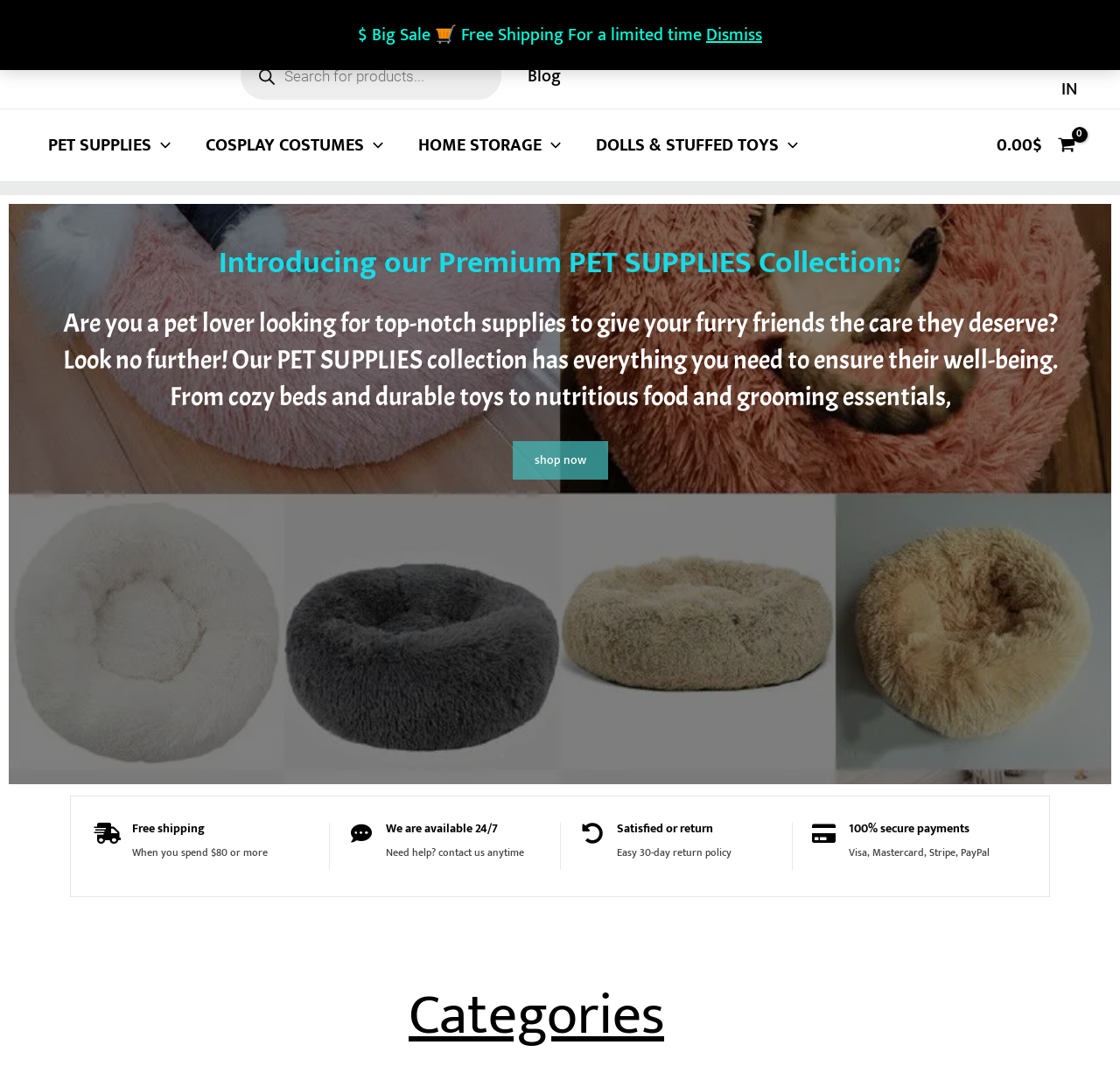Please specify the bounding box coordinates of the clickable region to carry out the following instruction: "Shop now for pet supplies". The coordinates should be four float numbers between 0 and 1, in the format [left, top, right, bottom].

[0.457, 0.414, 0.543, 0.45]